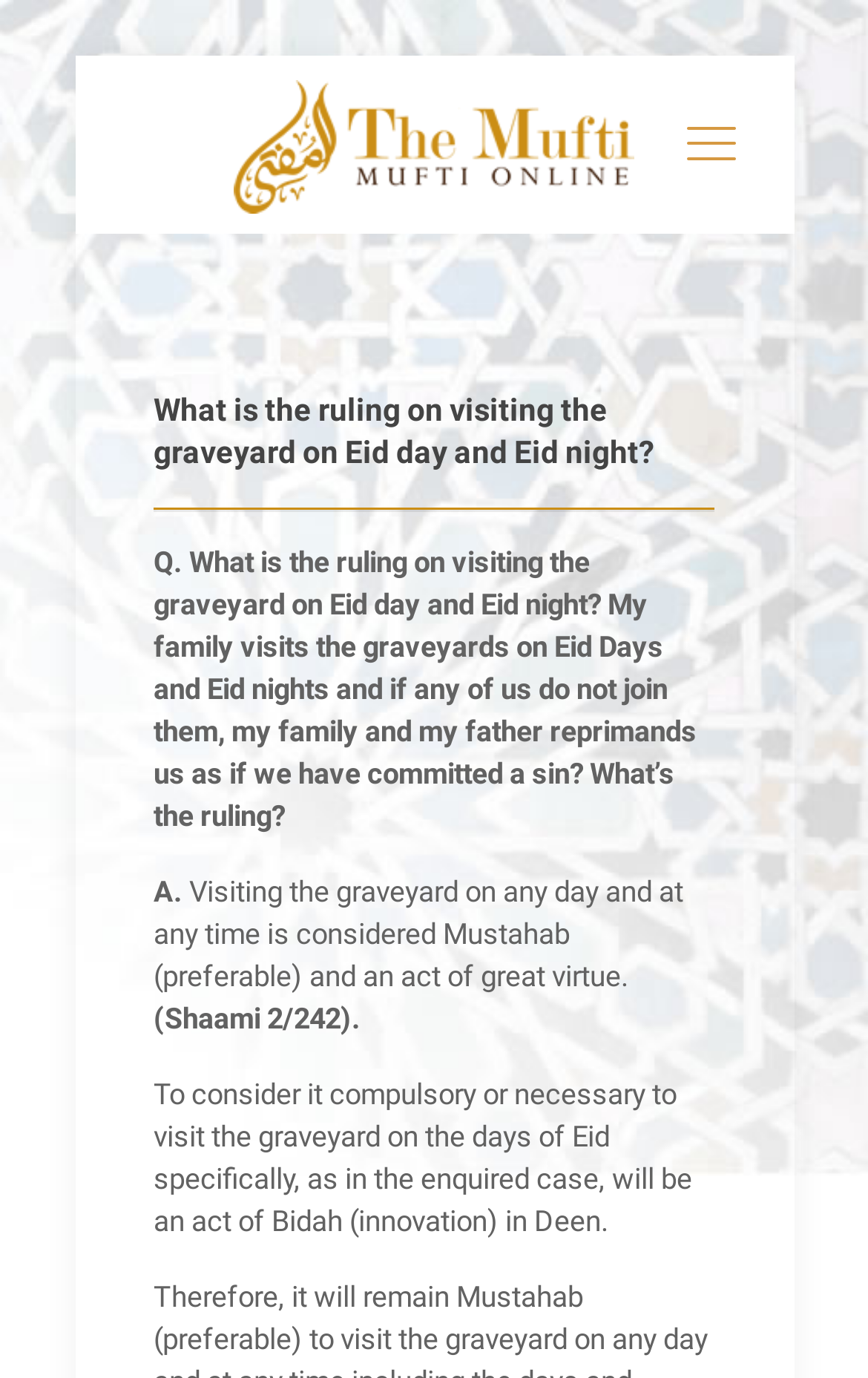What is the reference for the ruling on visiting the graveyard?
Please look at the screenshot and answer using one word or phrase.

Shaami 2/242